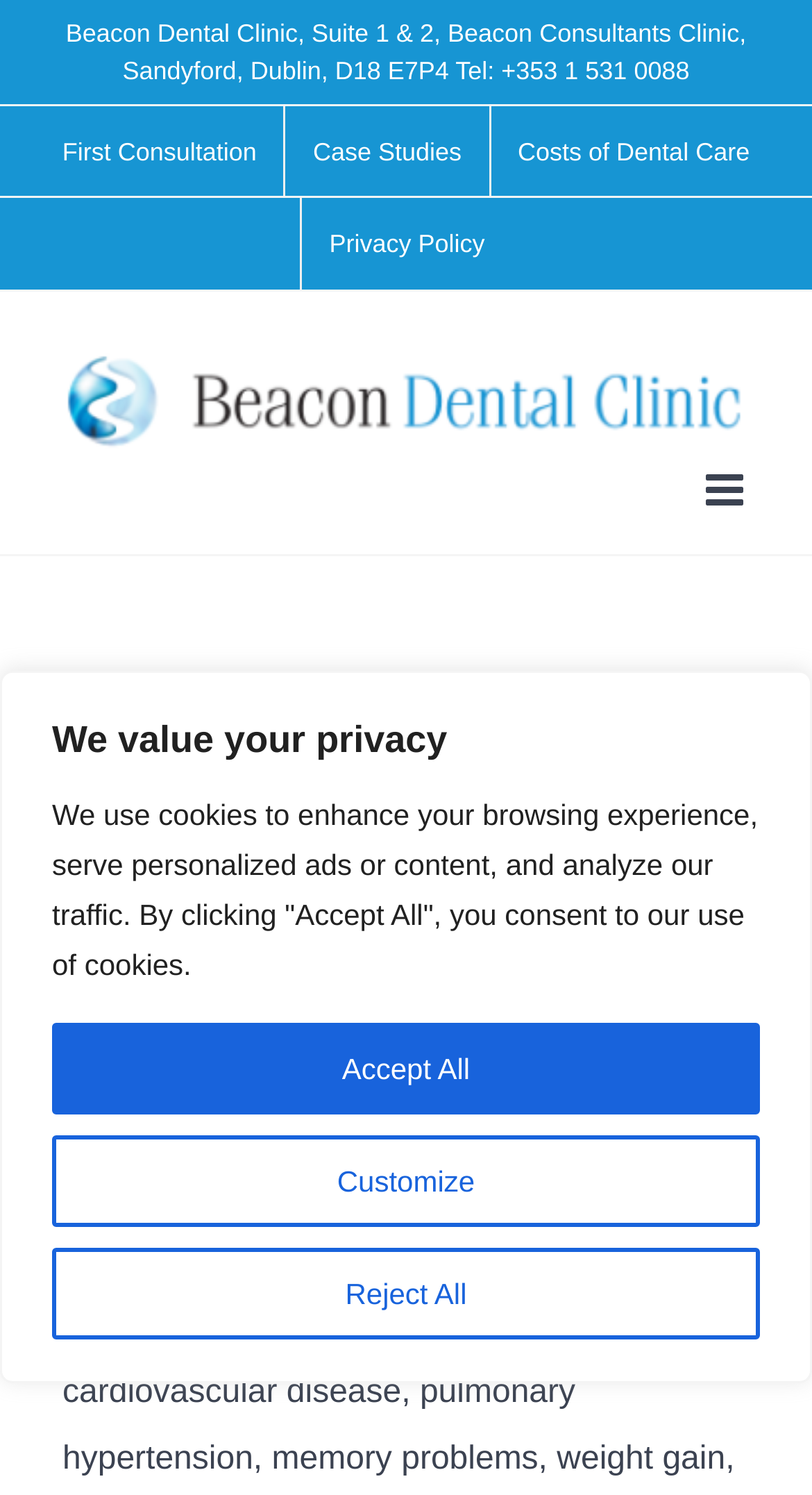Highlight the bounding box coordinates of the element that should be clicked to carry out the following instruction: "Click the 'Case Studies' link". The coordinates must be given as four float numbers ranging from 0 to 1, i.e., [left, top, right, bottom].

[0.352, 0.072, 0.602, 0.133]